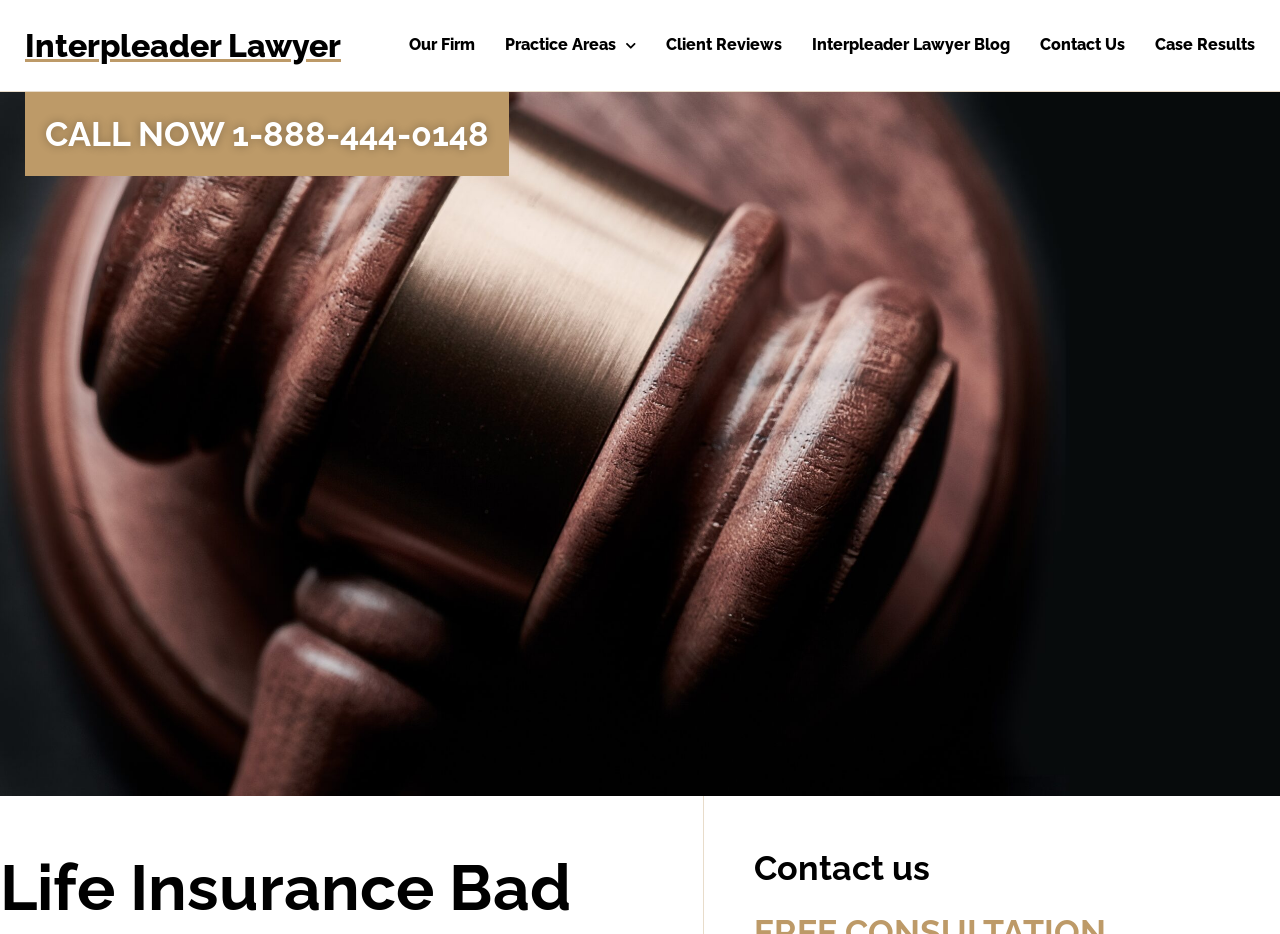Provide the bounding box coordinates of the UI element this sentence describes: "Practice Areas".

[0.395, 0.0, 0.497, 0.097]